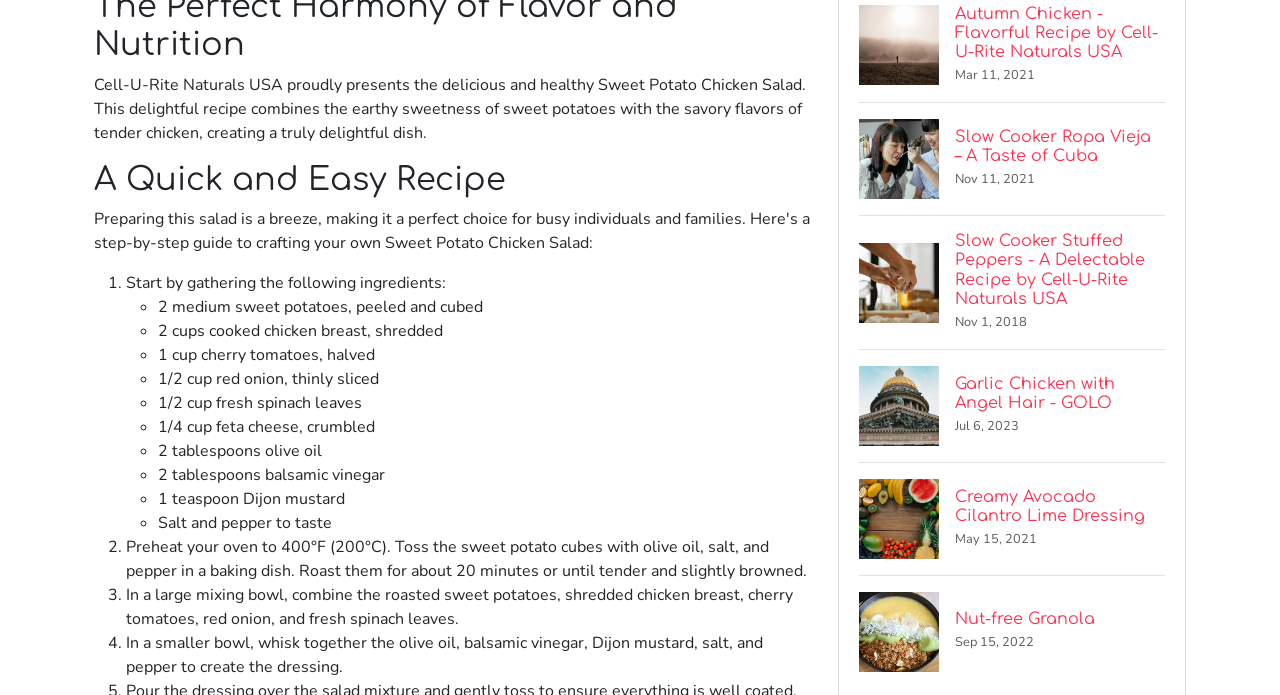Identify the bounding box of the UI component described as: "Nut-free Granola Sep 15, 2022".

[0.671, 0.827, 0.91, 0.99]